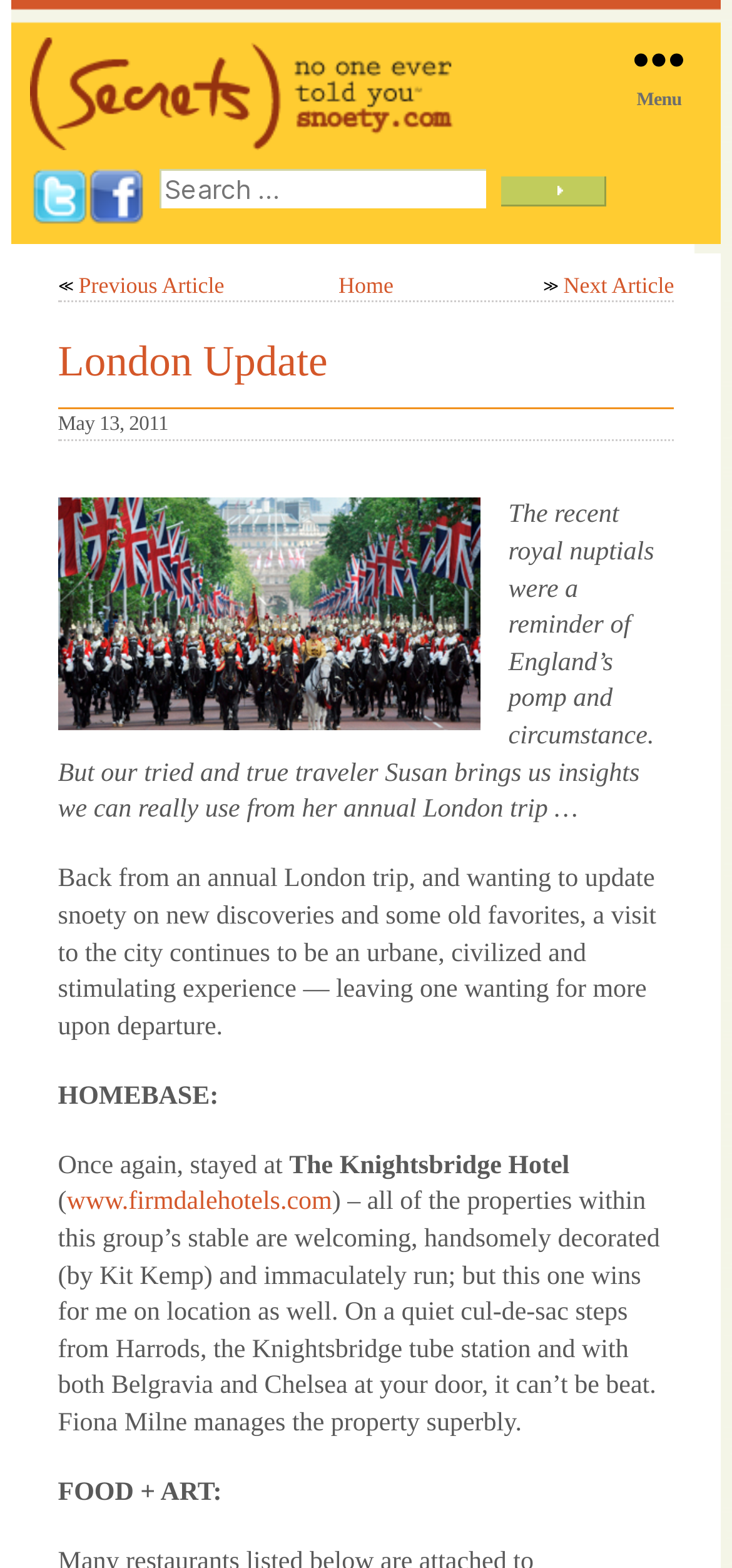What is the author's recent trip about?
Using the visual information from the image, give a one-word or short-phrase answer.

London trip